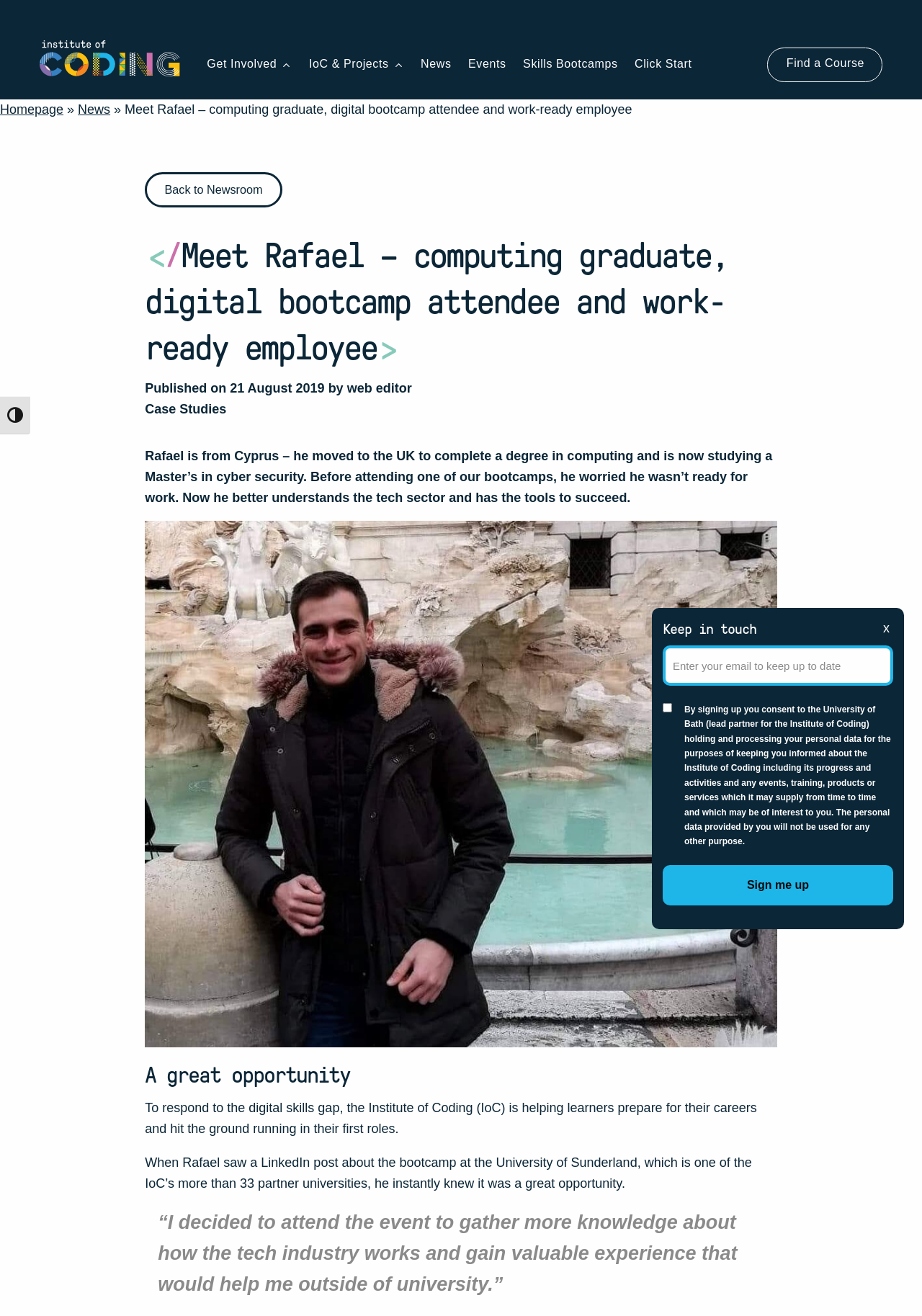What is Rafael studying?
Please use the image to provide a one-word or short phrase answer.

Master’s in cyber security